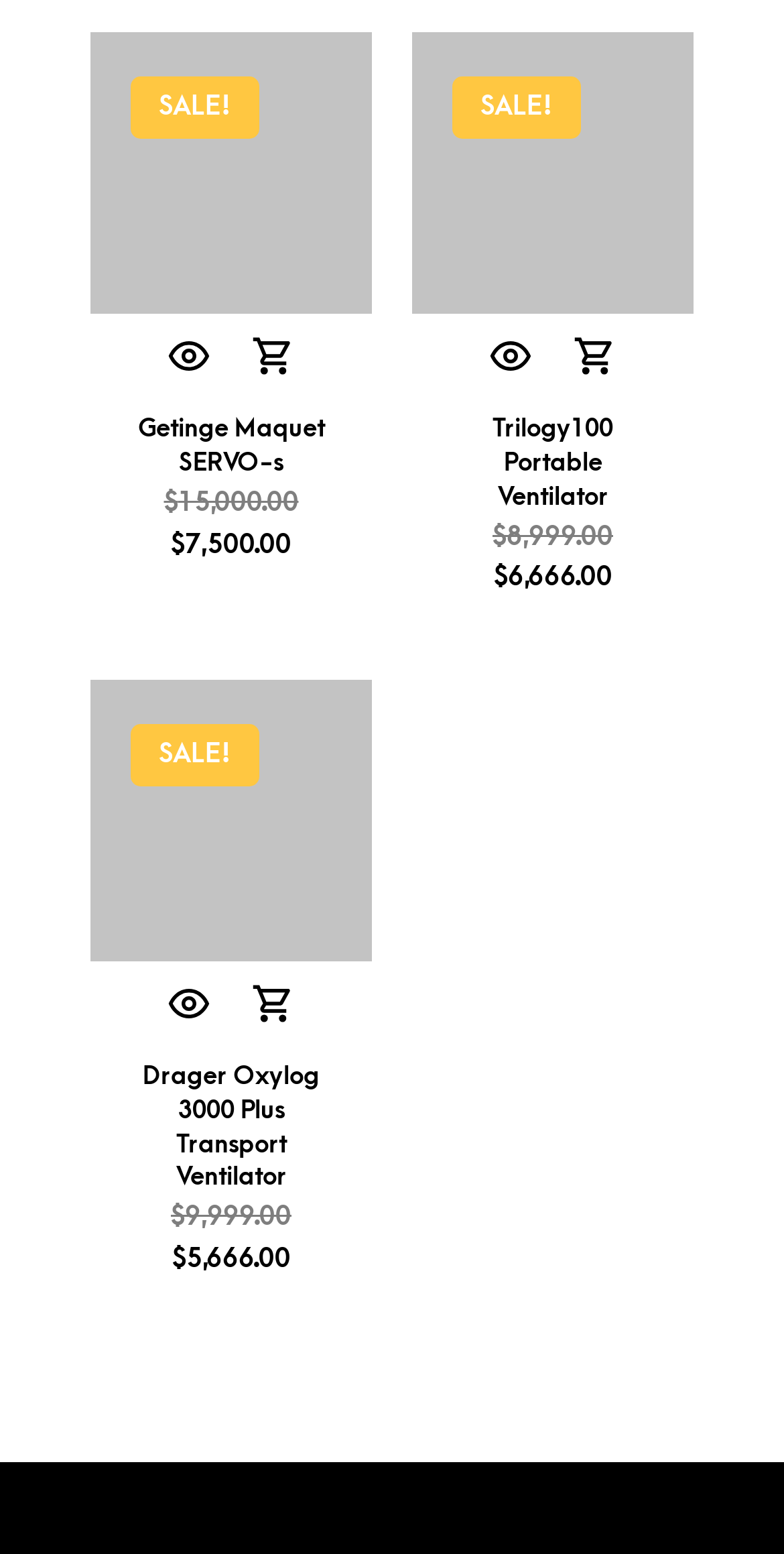What is the brand of the first product?
Using the details from the image, give an elaborate explanation to answer the question.

The first product is labeled as 'Getinge Maquet SERVO-s', indicating that the brand is Getinge Maquet.